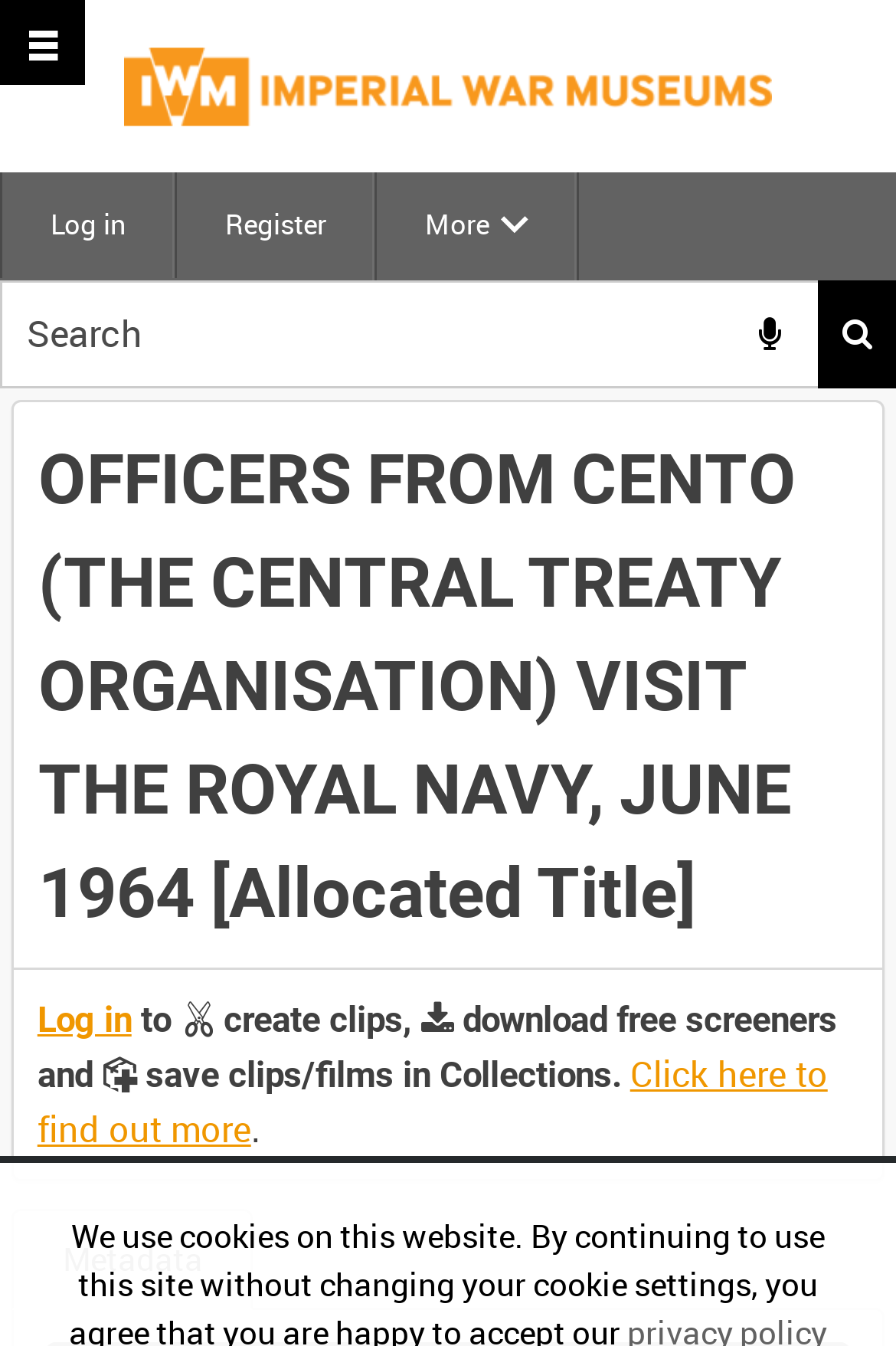What is the title or heading displayed on the webpage?

OFFICERS FROM CENTO (THE CENTRAL TREATY ORGANISATION) VISIT THE ROYAL NAVY, JUNE 1964 [Allocated Title]